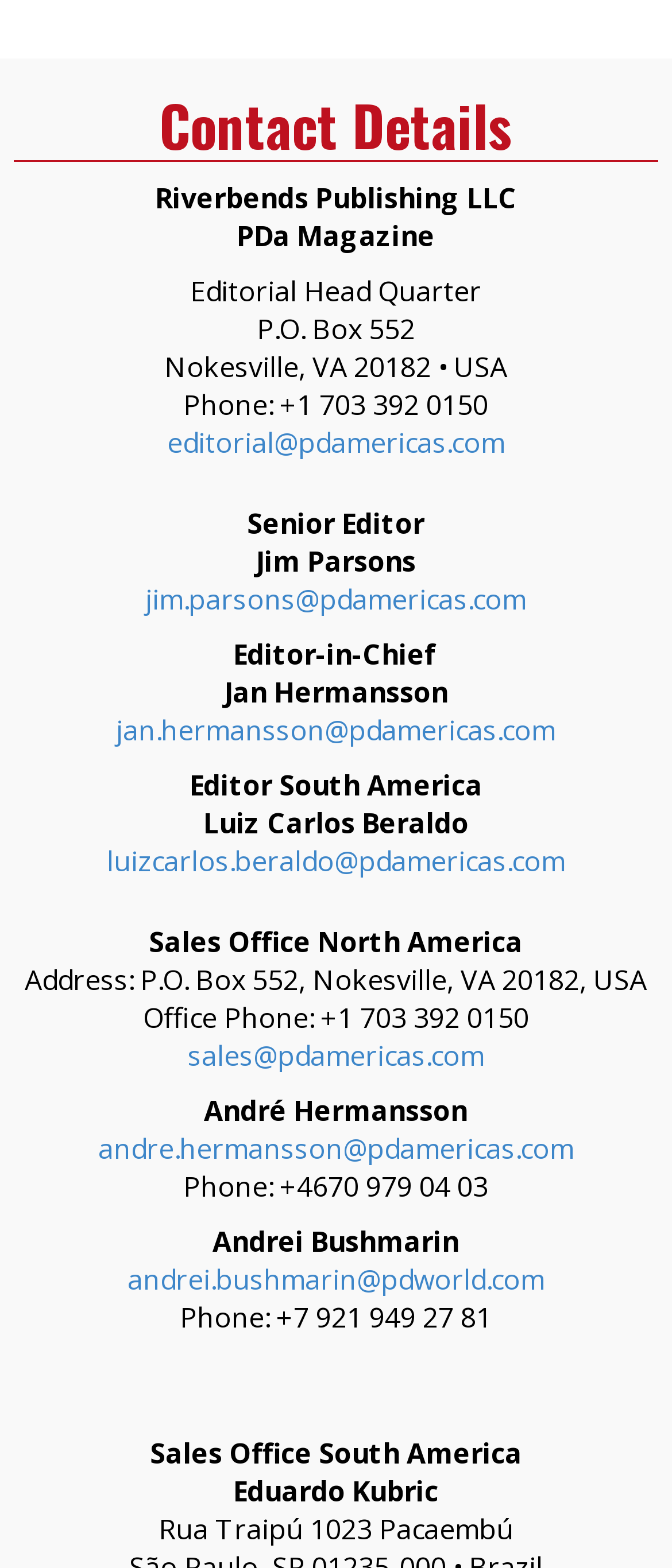Provide a one-word or brief phrase answer to the question:
What is the email address of the Editor-in-Chief?

jan.hermansson@pdamericas.com